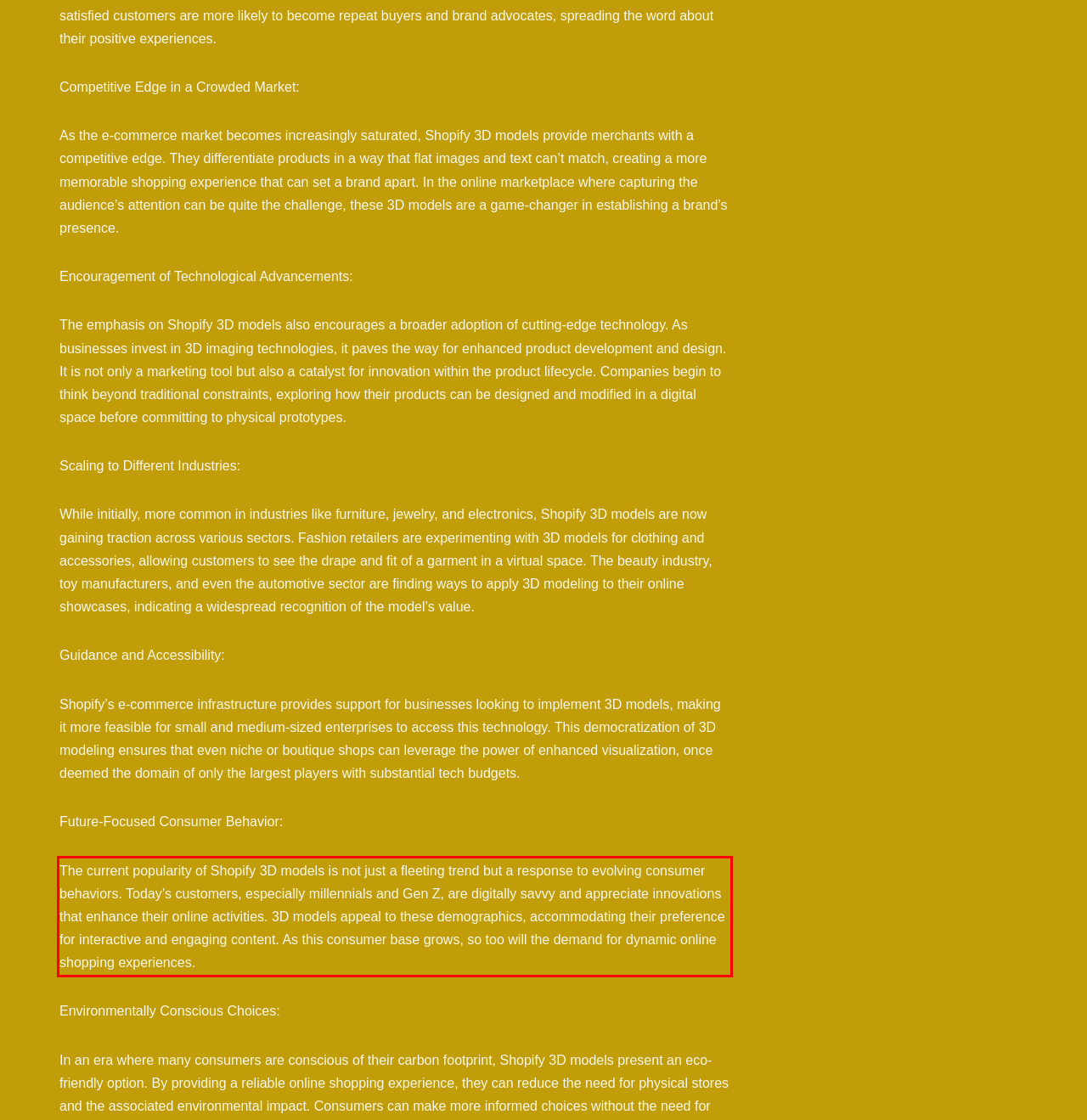In the screenshot of the webpage, find the red bounding box and perform OCR to obtain the text content restricted within this red bounding box.

The current popularity of Shopify 3D models is not just a fleeting trend but a response to evolving consumer behaviors. Today’s customers, especially millennials and Gen Z, are digitally savvy and appreciate innovations that enhance their online activities. 3D models appeal to these demographics, accommodating their preference for interactive and engaging content. As this consumer base grows, so too will the demand for dynamic online shopping experiences.